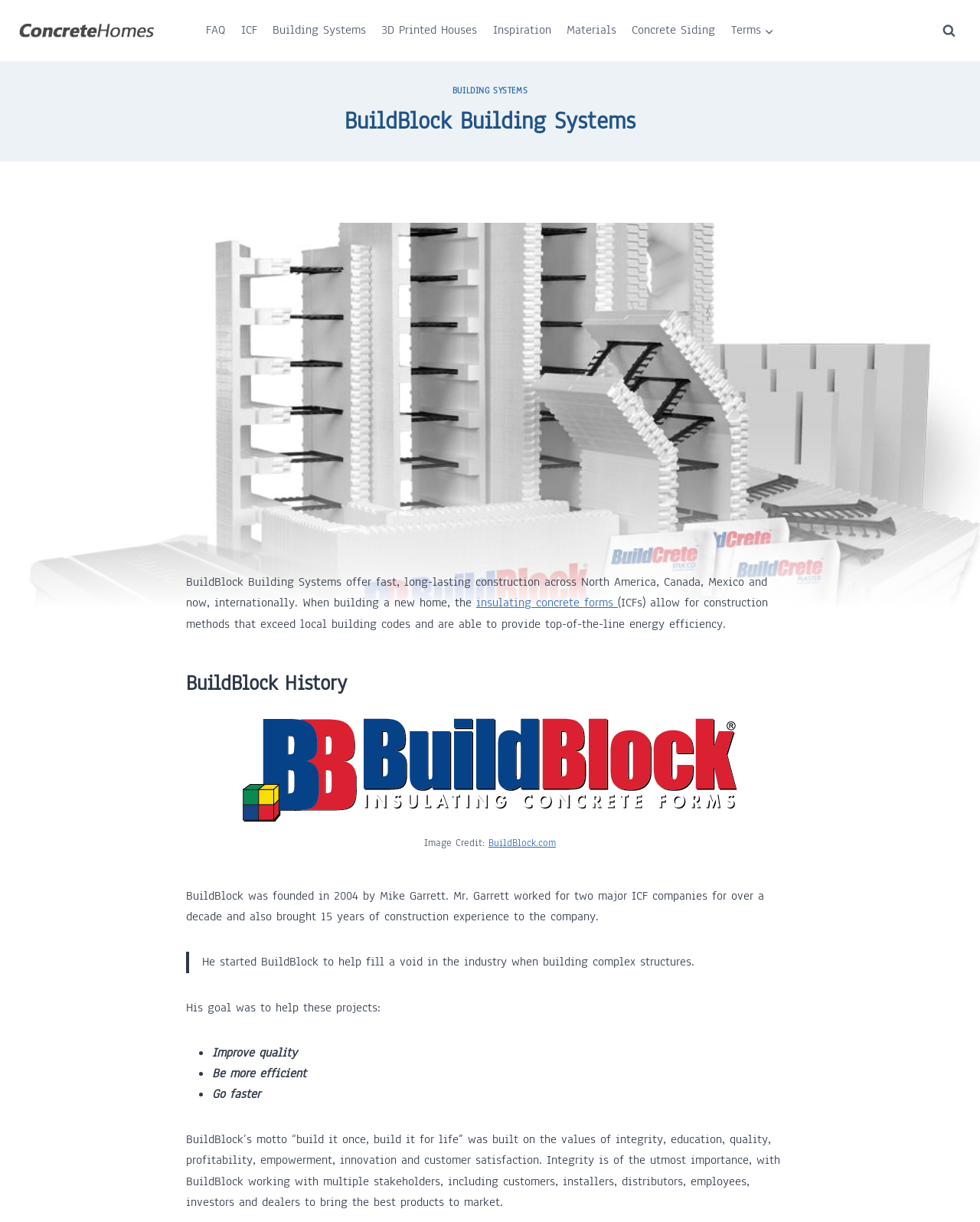Given the description "TermsExpand", provide the bounding box coordinates of the corresponding UI element.

[0.738, 0.01, 0.798, 0.04]